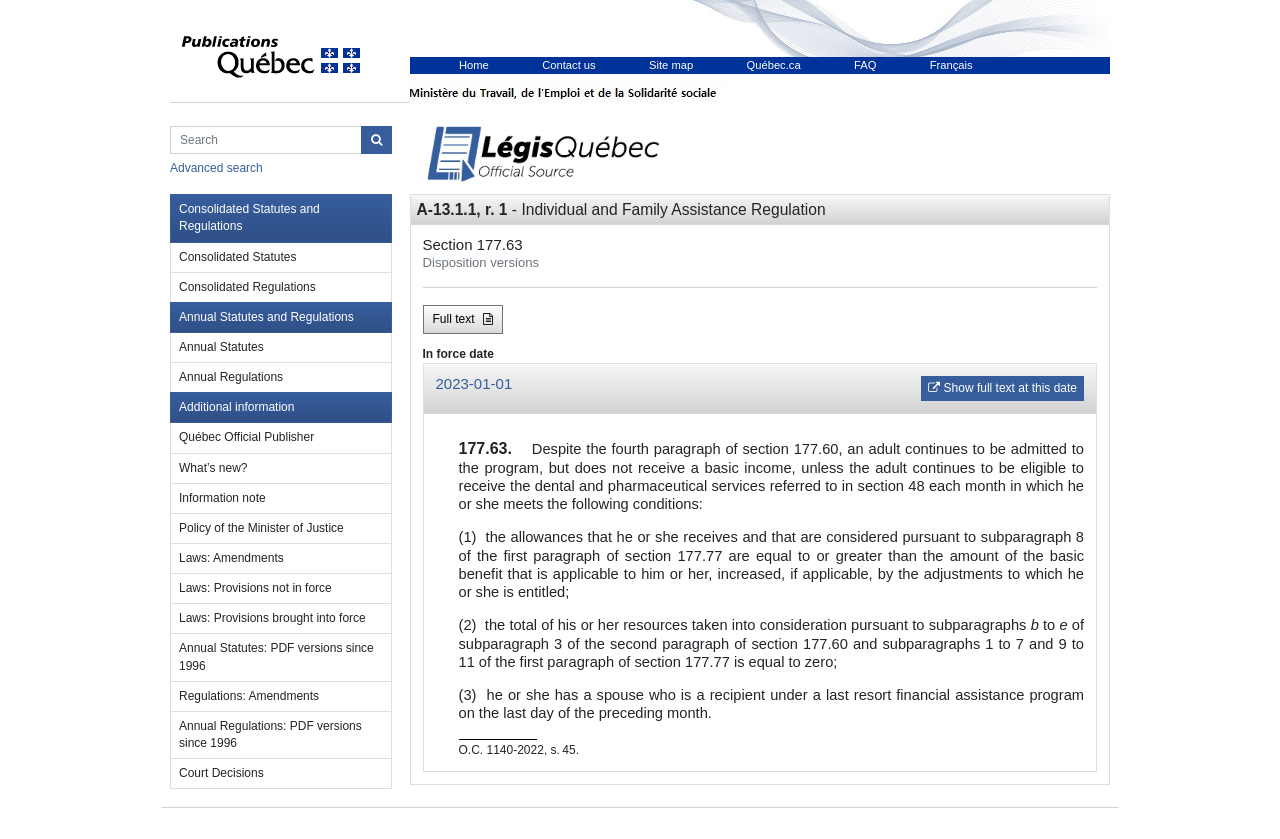What is the date of the 'In force' version?
Based on the image, give a concise answer in the form of a single word or short phrase.

2023-01-01